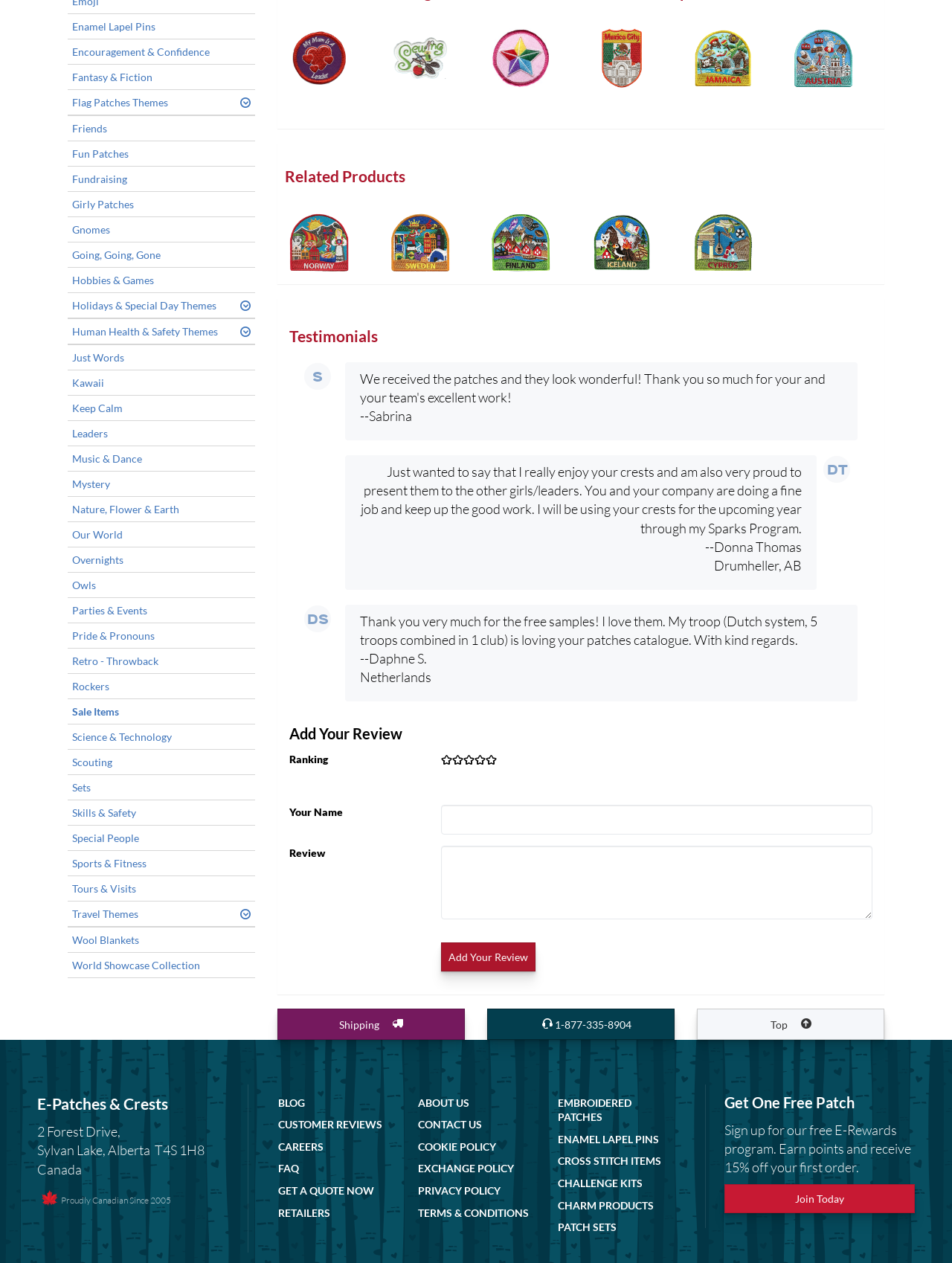Answer the question in one word or a short phrase:
What is the name of the reviewer who mentioned Sparks Program?

Sabrina